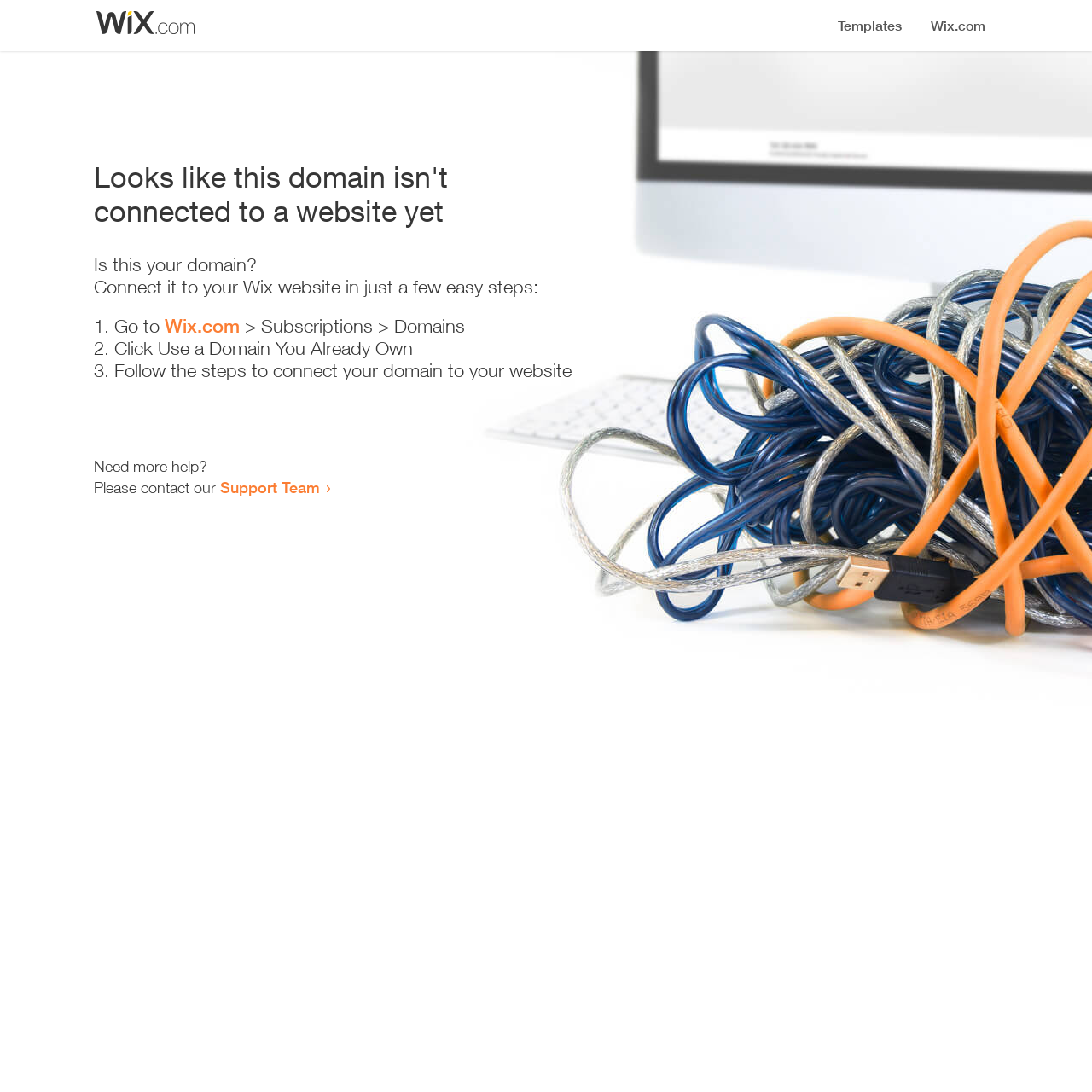Give a concise answer using one word or a phrase to the following question:
How many steps are required to connect the domain?

3